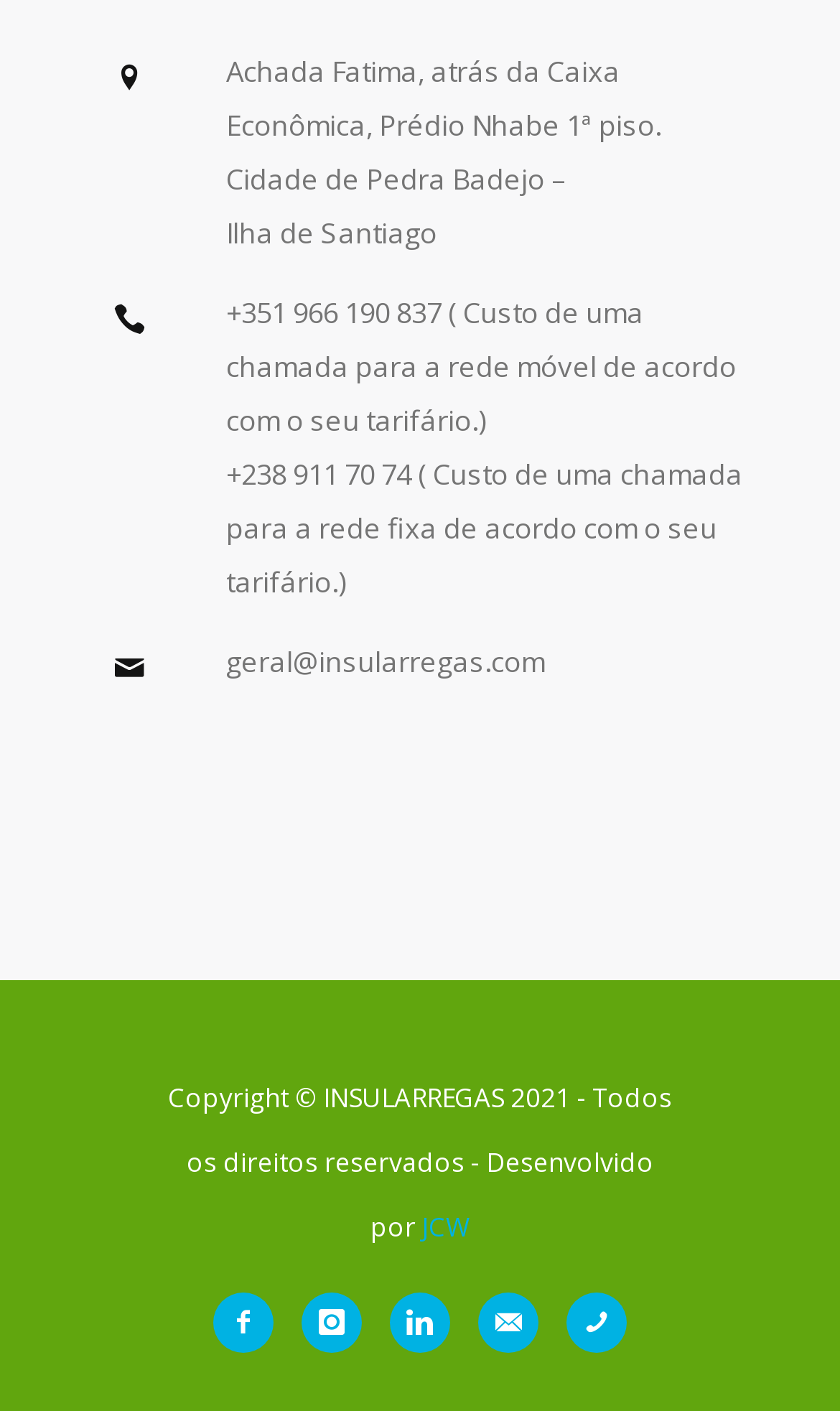What is the address of INSULARREGAS?
Based on the image, answer the question with a single word or brief phrase.

Achada Fatima, Prédio Nhabe 1ª piso